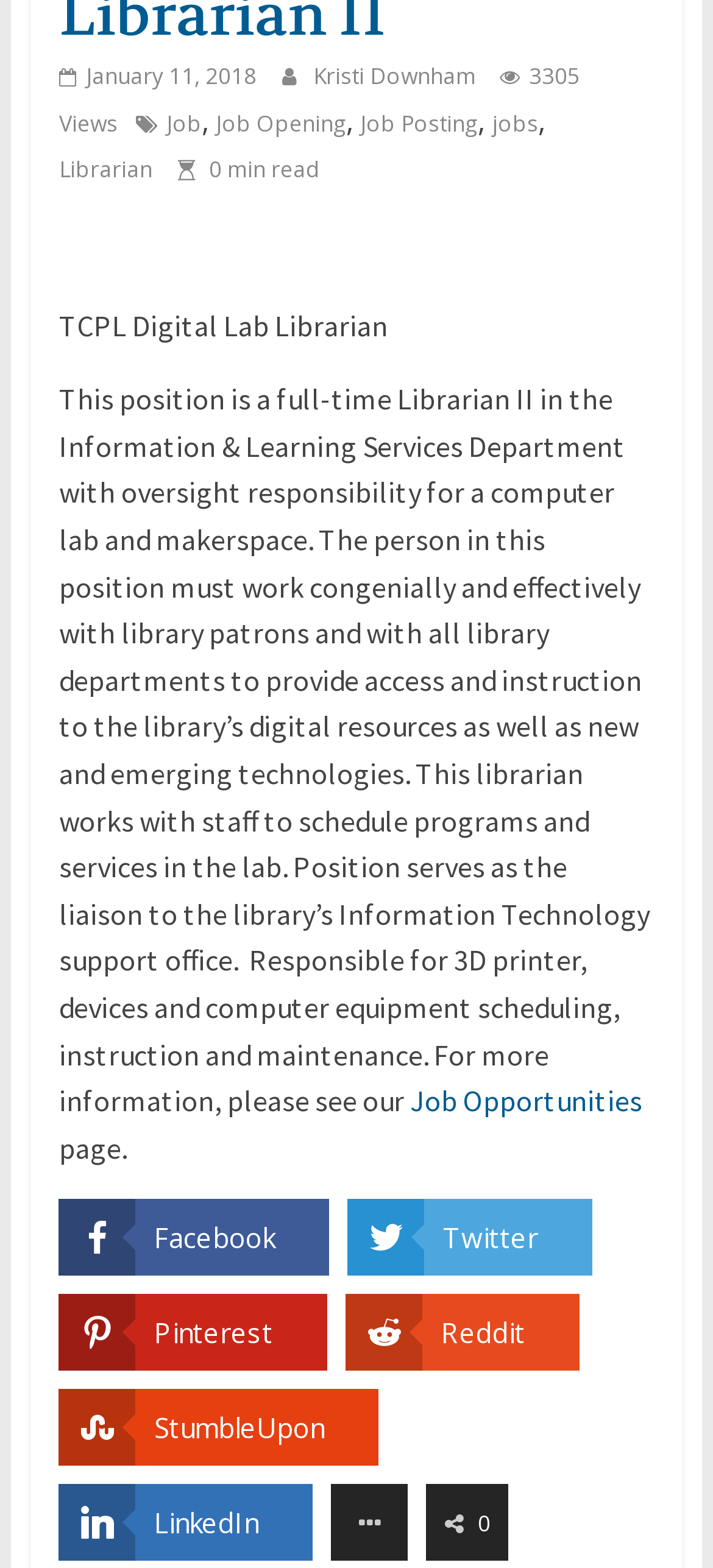Locate the bounding box coordinates of the clickable region to complete the following instruction: "Read more about the job."

[0.083, 0.243, 0.911, 0.713]